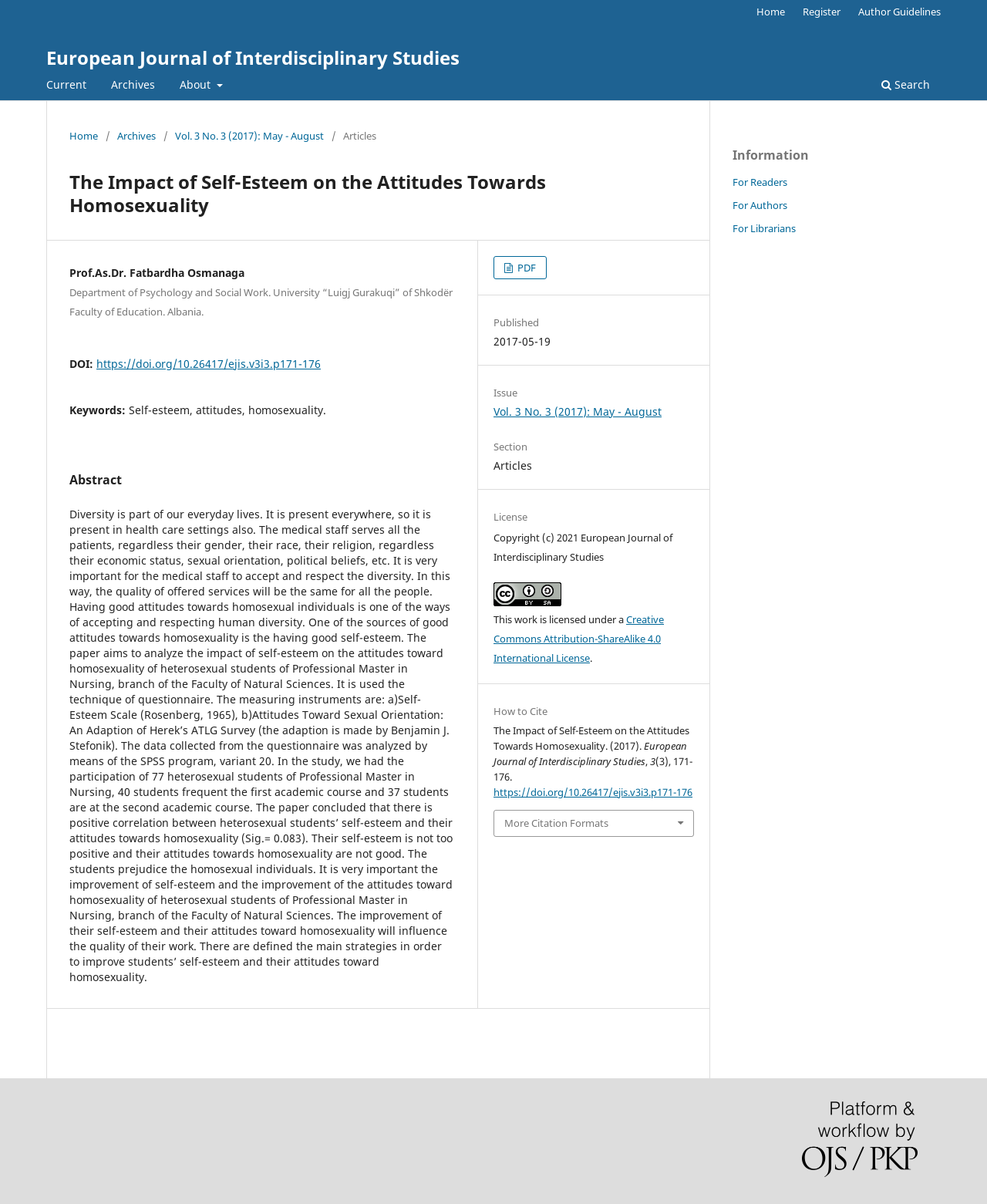Can you find the bounding box coordinates for the element that needs to be clicked to execute this instruction: "View article abstract"? The coordinates should be given as four float numbers between 0 and 1, i.e., [left, top, right, bottom].

[0.07, 0.389, 0.46, 0.408]